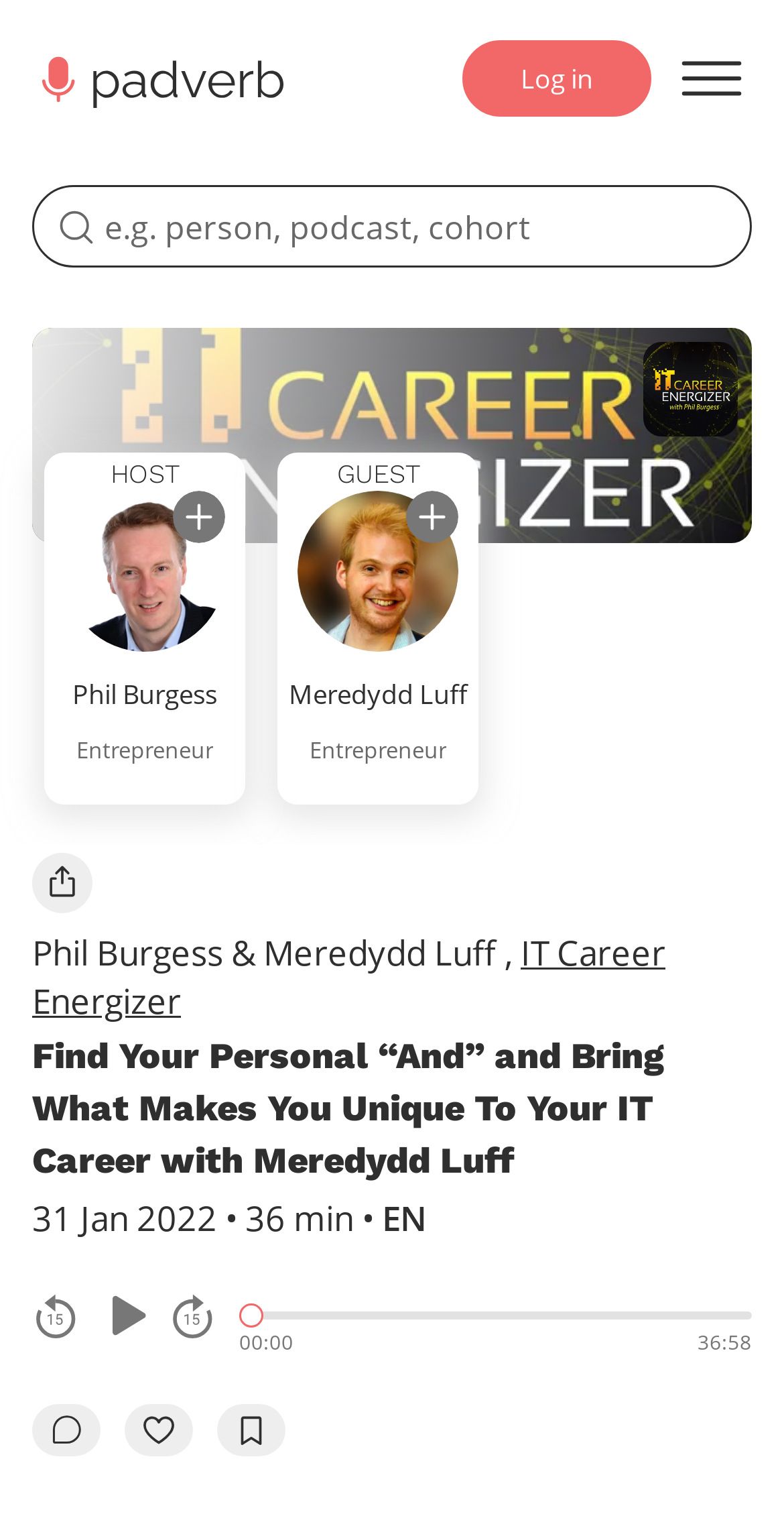What is the name of the guest in this episode?
Based on the screenshot, answer the question with a single word or phrase.

Meredydd Luff